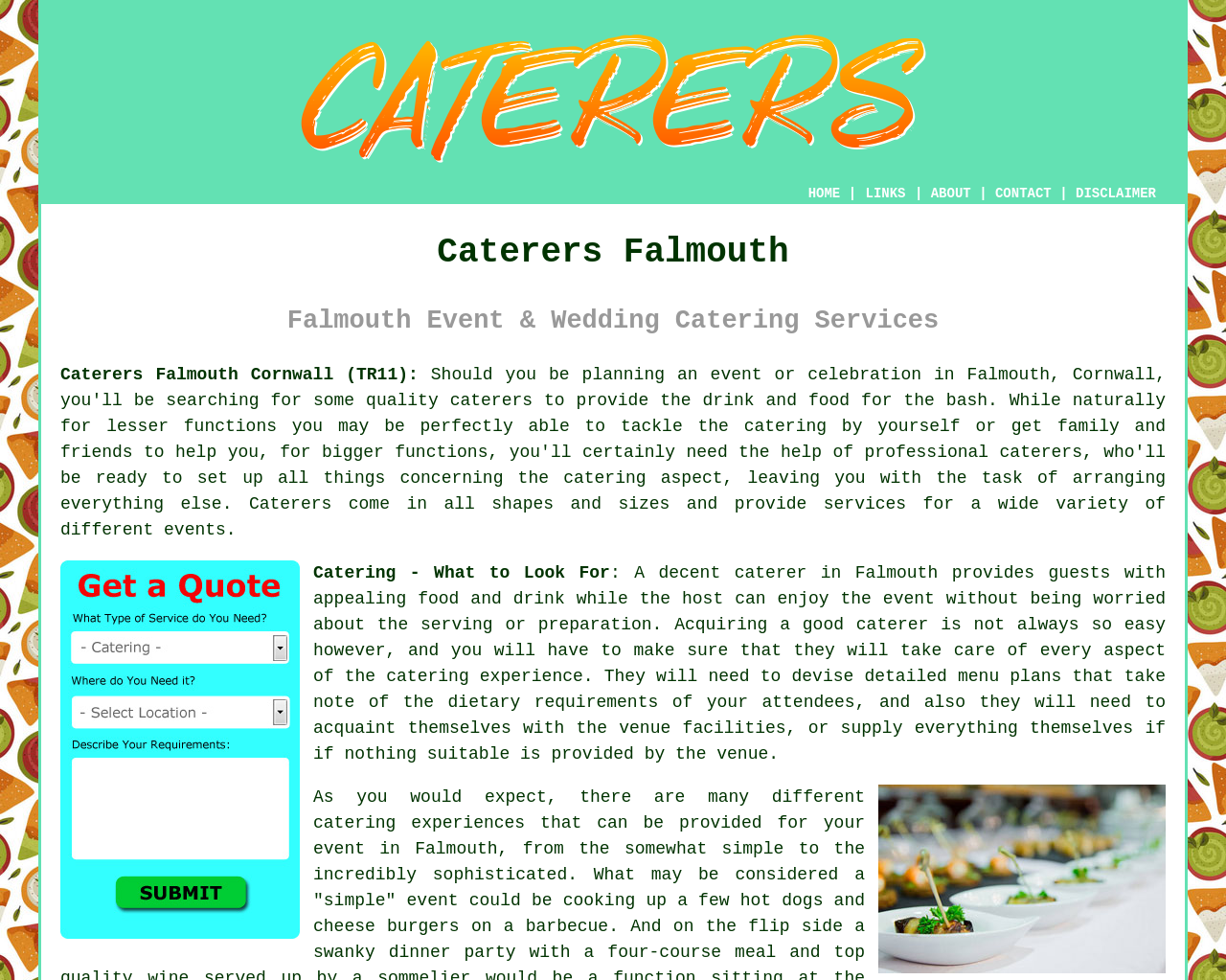Describe all the significant parts and information present on the webpage.

The webpage is about catering services in Falmouth, Cornwall. At the top, there is a logo image of "Caterers Falmouth Cornwall - Catering" and a navigation menu with links to "HOME", "ABOUT", "CONTACT", and "DISCLAIMER". 

Below the navigation menu, there are two headings: "Caterers Falmouth" and "Falmouth Event & Wedding Catering Services". 

Following the headings, there is a section that describes the catering services, stating that professional caterers can take care of the catering aspect, leaving the client to focus on other tasks. This section contains several links, including "professional caterers", "catering", "Caterers", and "events". 

Further down, there is a call-to-action link to "Free Falmouth Catering Quotes" accompanied by an image. 

Next, there is a section that discusses what to look for in a caterer, including providing appealing food and drink, taking care of every aspect of the catering experience, and devising detailed menu plans. This section contains links to "guests" and "host". 

At the bottom of the page, there is an image of "Caterers Falmouth Cornwall (TR11)" and a paragraph of text that discusses the various catering experiences available. This section contains a link to "catering experiences".